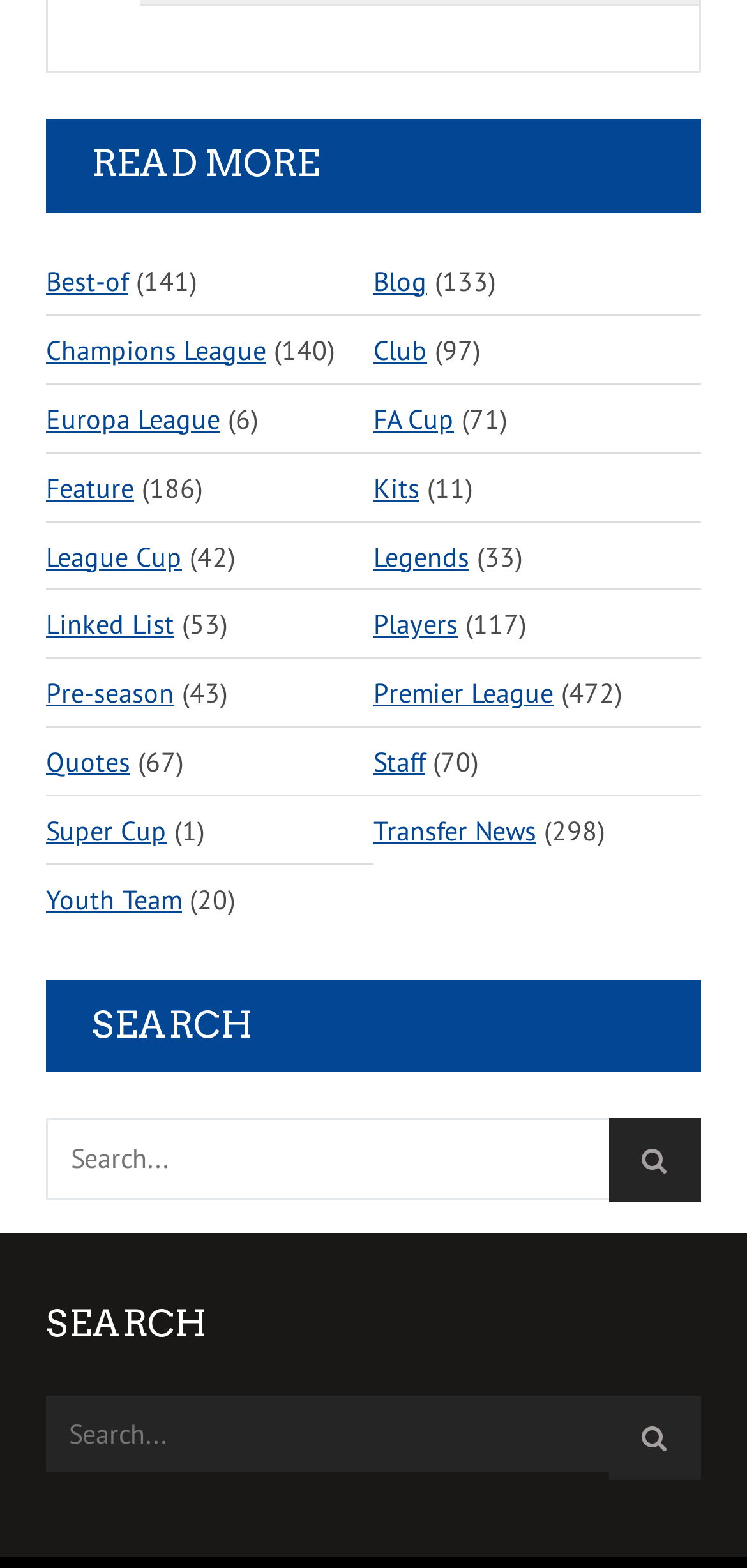Locate the coordinates of the bounding box for the clickable region that fulfills this instruction: "Click on the 'Champions League' link".

[0.062, 0.201, 0.356, 0.245]